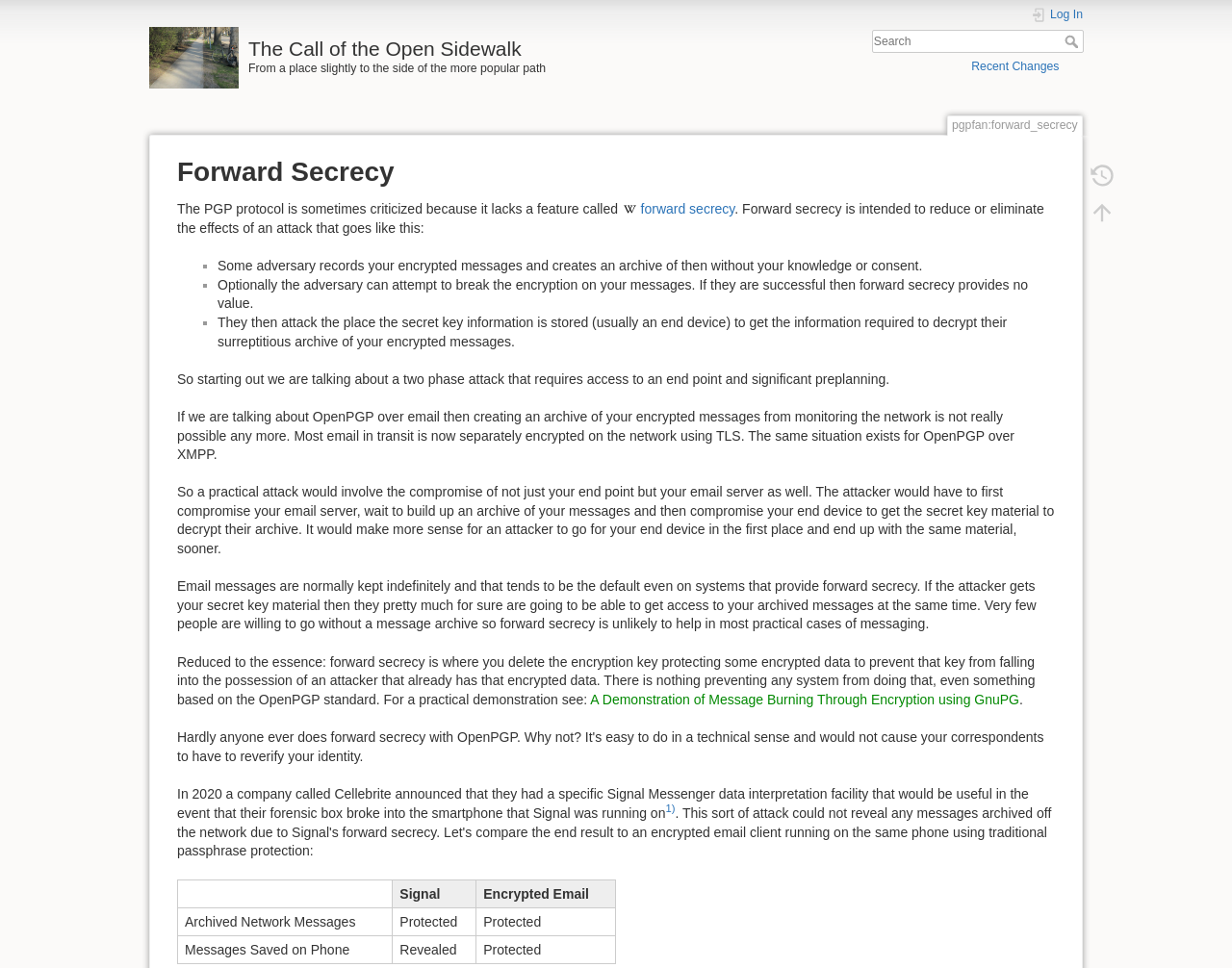What is the name of the protocol criticized for lacking Forward Secrecy?
Provide a fully detailed and comprehensive answer to the question.

The webpage mentions that the PGP protocol is sometimes criticized because it lacks a feature called Forward Secrecy. This implies that the PGP protocol is the one being referred to.